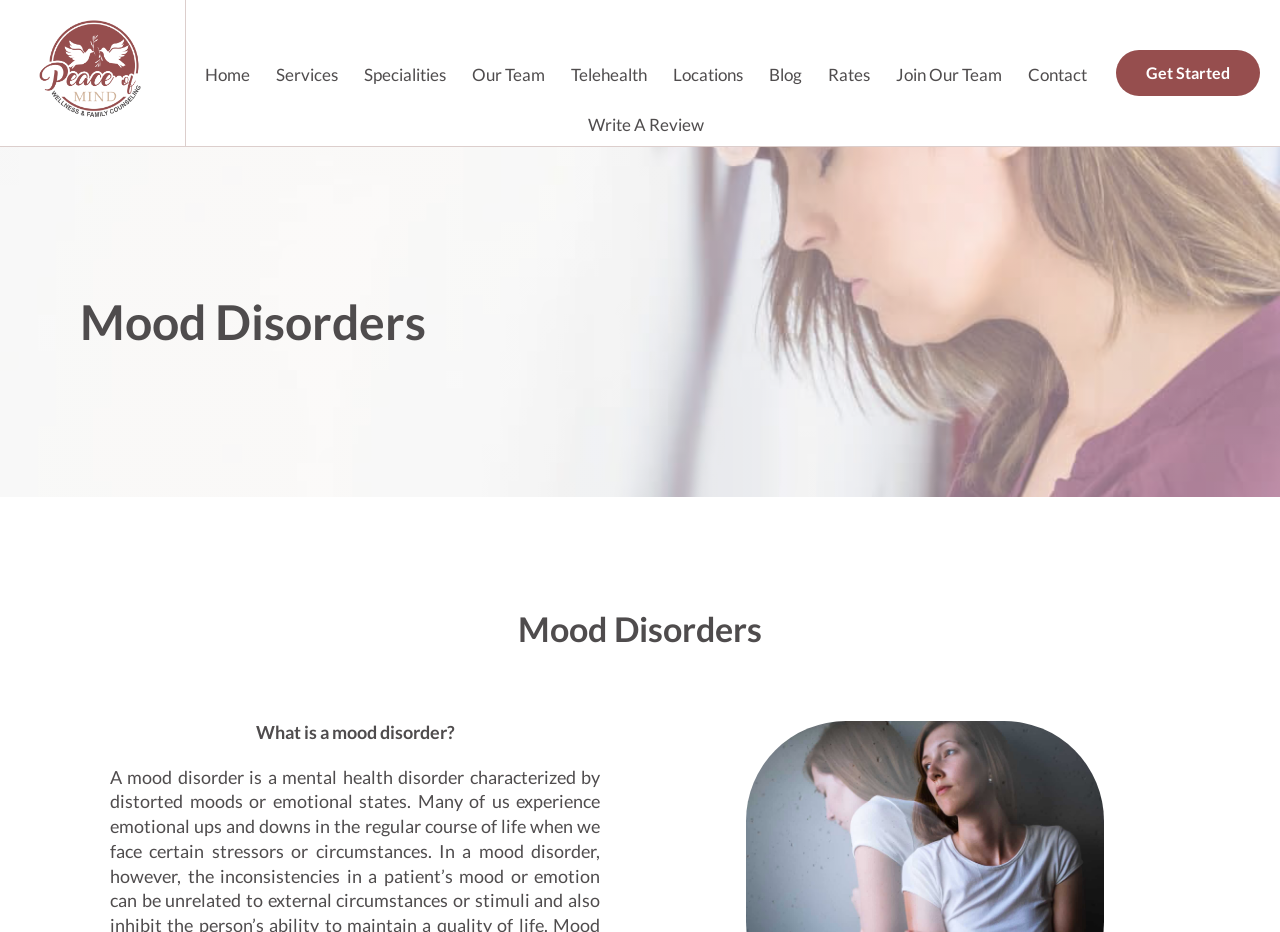Identify the bounding box for the described UI element. Provide the coordinates in (top-left x, top-left y, bottom-right x, bottom-right y) format with values ranging from 0 to 1: Telehealth

[0.436, 0.054, 0.516, 0.107]